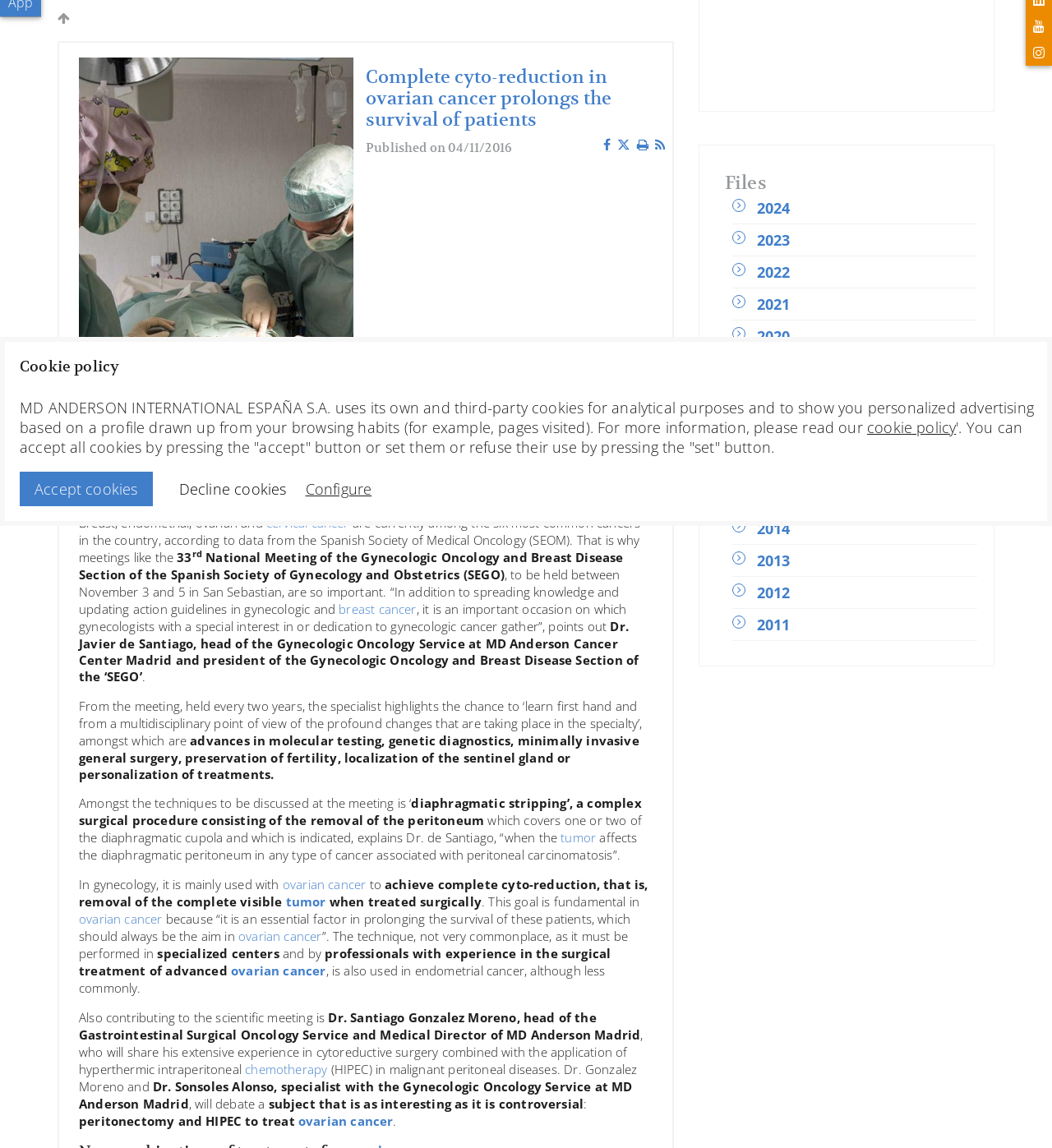Find the bounding box coordinates for the HTML element specified by: "2020".

[0.696, 0.279, 0.751, 0.306]